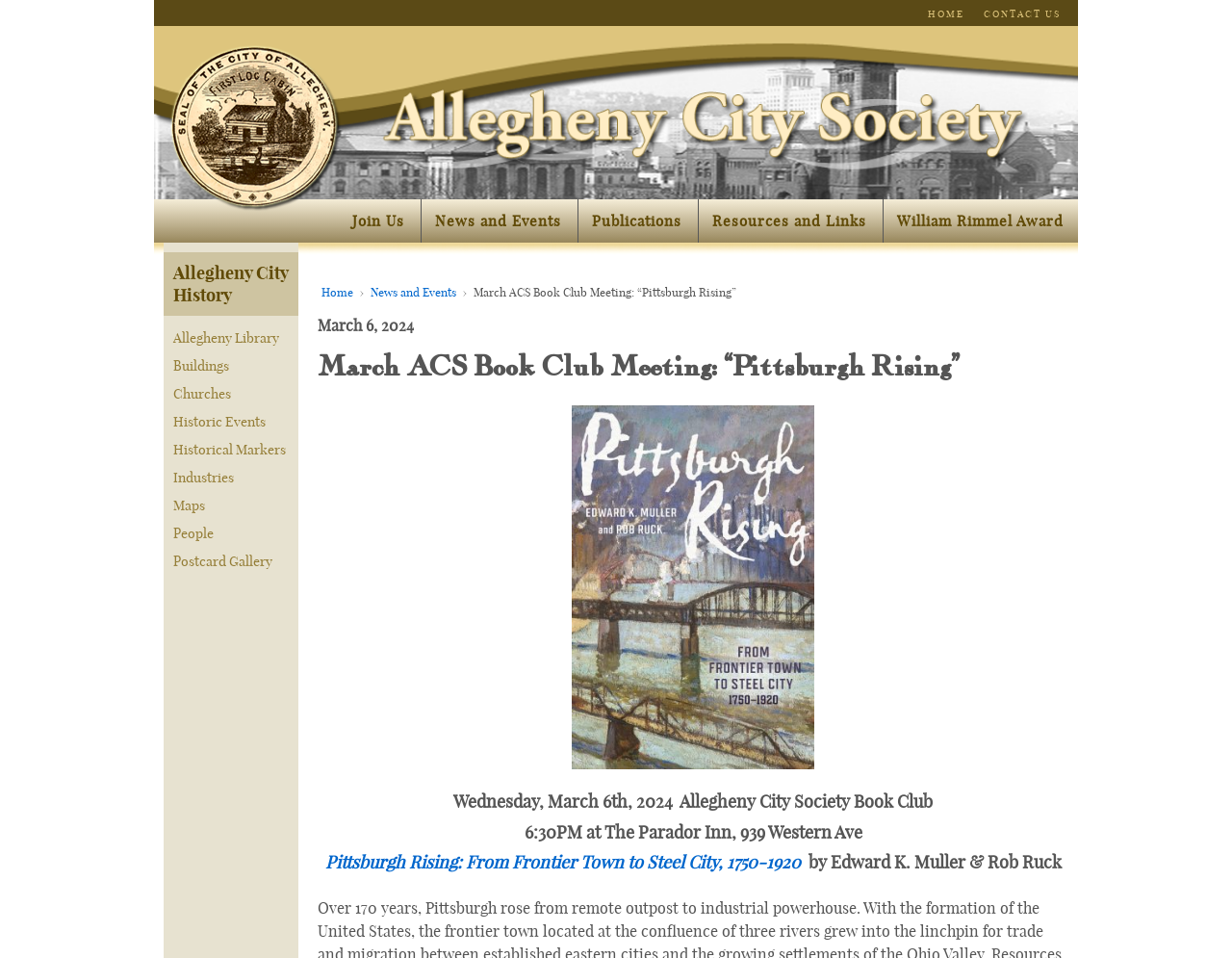Offer a detailed account of what is visible on the webpage.

The webpage appears to be the March ACS Book Club Meeting page of the Allegheny City Society website. At the top, there are several links, including "HOME", "CONTACT US", and the organization's name, "Allegheny City Society", which is accompanied by an image of the society's logo. 

Below the top links, there is a large image of the Allegheny City Society. 

On the left side, there is a menu with links to various sections of the website, including "Join Us", "News and Events", "Publications", "Resources and Links", and "William Rimmel Award". 

To the right of the menu, there is a section dedicated to the book club meeting. The title "March ACS Book Club Meeting: “Pittsburgh Rising”" is prominently displayed, along with the date "March 6, 2024". 

Below the title, there is a brief description of the event, including the time, location, and book title, "Pittsburgh Rising: From Frontier Town to Steel City, 1750-1920" by Edward K. Muller & Rob Ruck. The book title is also a link. 

Further down, there is a section titled "Allegheny City History" with links to various subtopics, including "Allegheny Library", "Buildings", "Churches", "Historic Events", "Historical Markers", "Industries", "Maps", "People", and "Postcard Gallery".